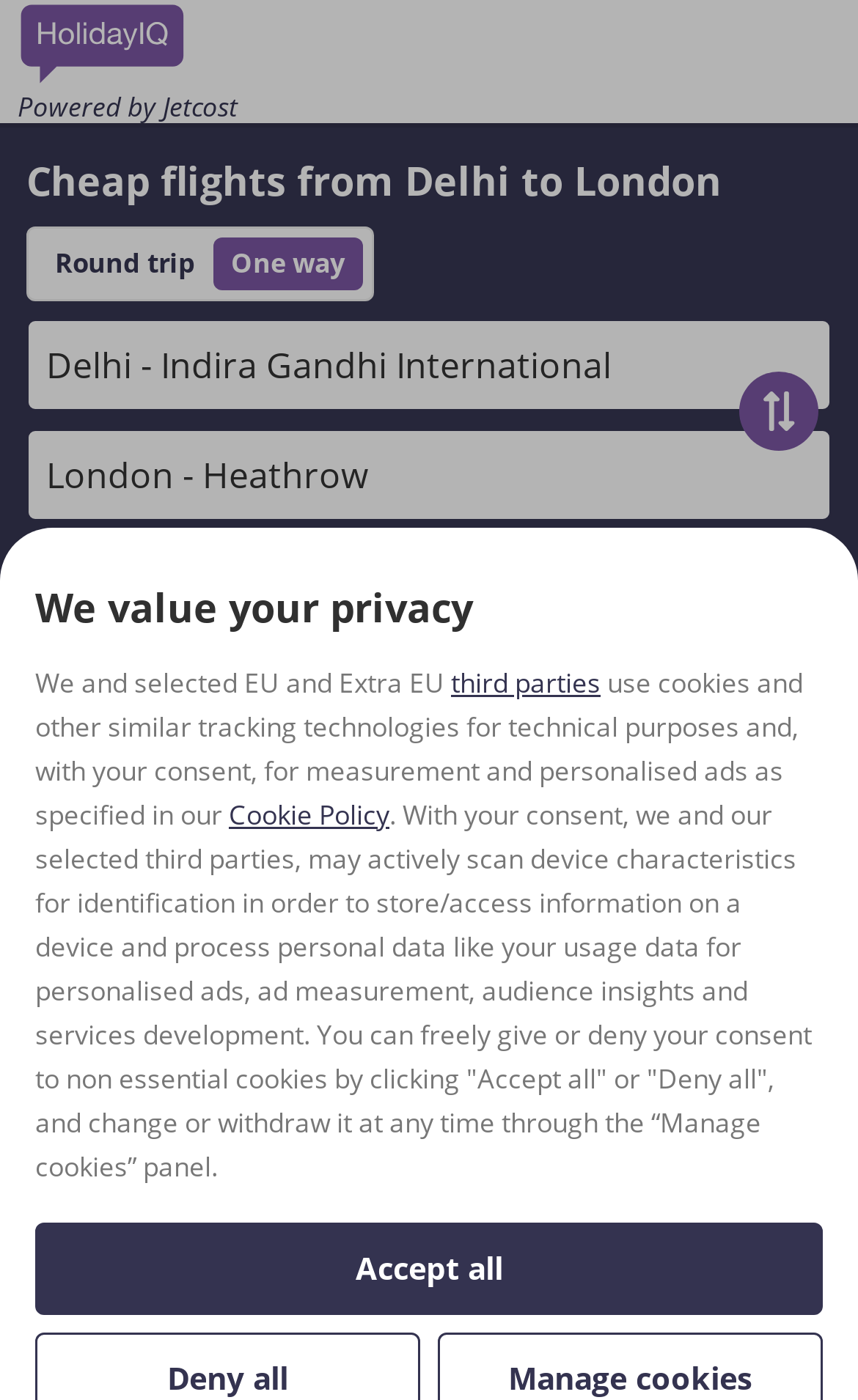Please extract the title of the webpage.

We value your privacy